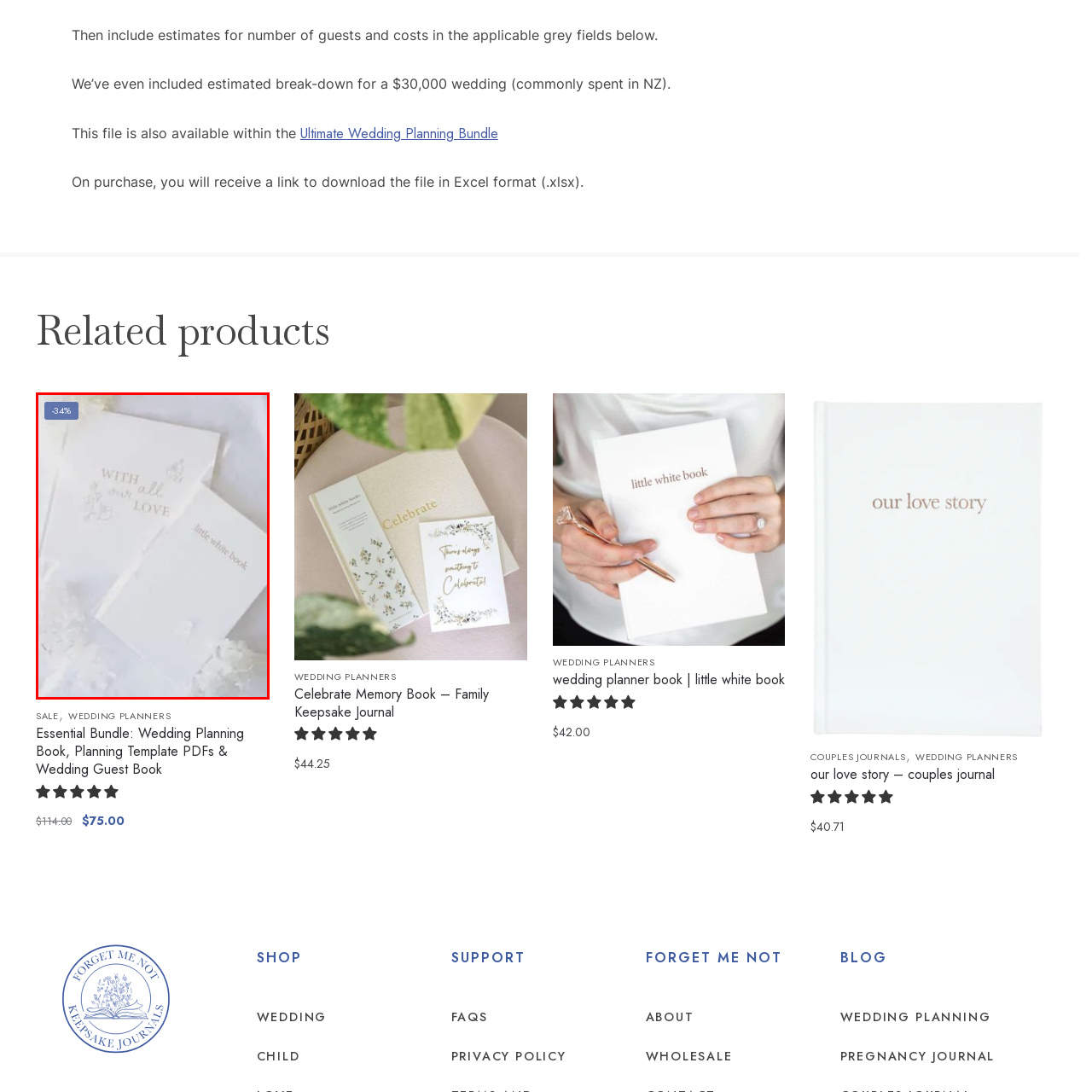What is the purpose of the bundle?
Analyze the image marked by the red bounding box and respond with an in-depth answer considering the visual clues.

The bundle is perfect for couples looking to organize their wedding details with style and sentimentality, making it an excellent choice for those embarking on their wedding journey.